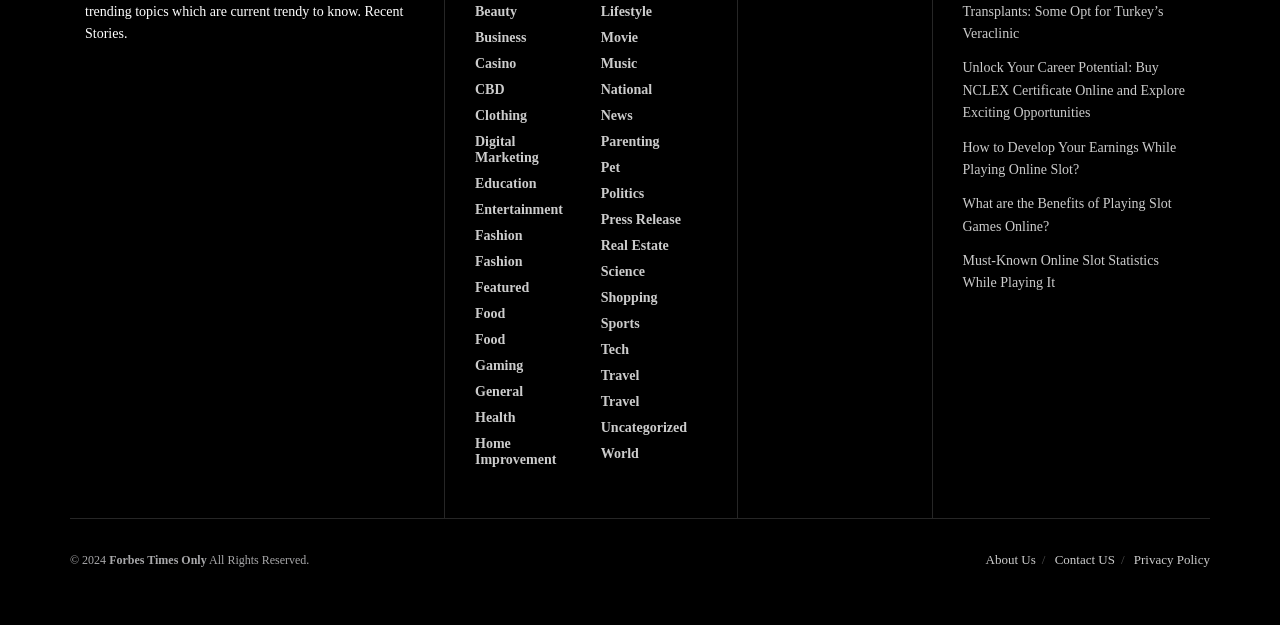Locate the bounding box coordinates of the region to be clicked to comply with the following instruction: "Click on Beauty". The coordinates must be four float numbers between 0 and 1, in the form [left, top, right, bottom].

[0.371, 0.007, 0.404, 0.032]